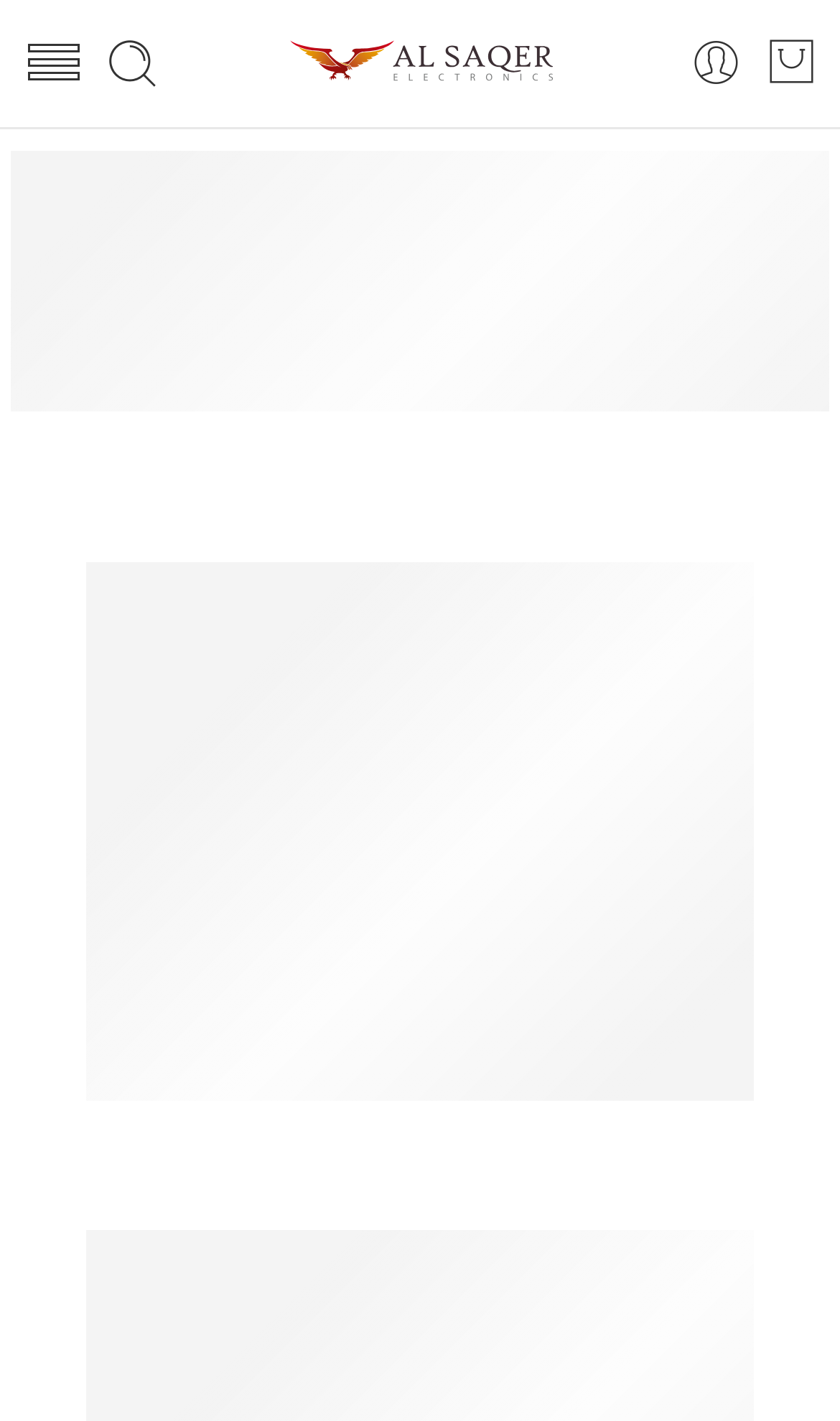Provide a thorough summary of the webpage.

The webpage is about Al Saqer Electronics, an iPhone wholesaler in Dubai. At the top left, there is a small icon represented by '\ue636', followed by a link labeled 'W'. Next to it is the company name 'AL Saqer Electronics', which is also an image. On the top right, there are two more links, one represented by '\ue605' and another labeled 'n'.

Below the top section, there is a prominent heading that reads 'I Phones Bring A Good Thing to You.' This heading is centered and takes up a significant portion of the screen.